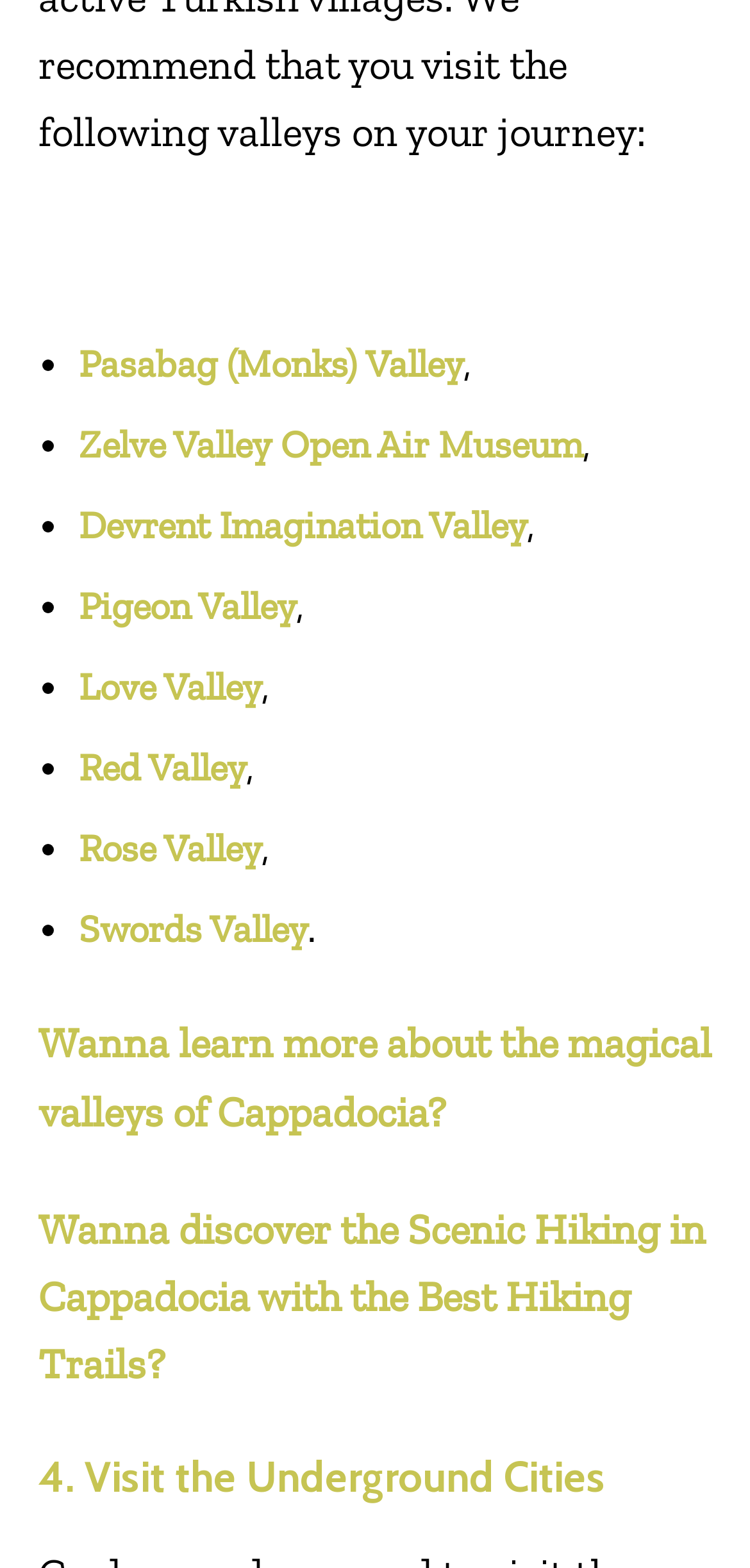Determine the coordinates of the bounding box that should be clicked to complete the instruction: "Explore Pigeon Valley". The coordinates should be represented by four float numbers between 0 and 1: [left, top, right, bottom].

[0.105, 0.372, 0.395, 0.401]